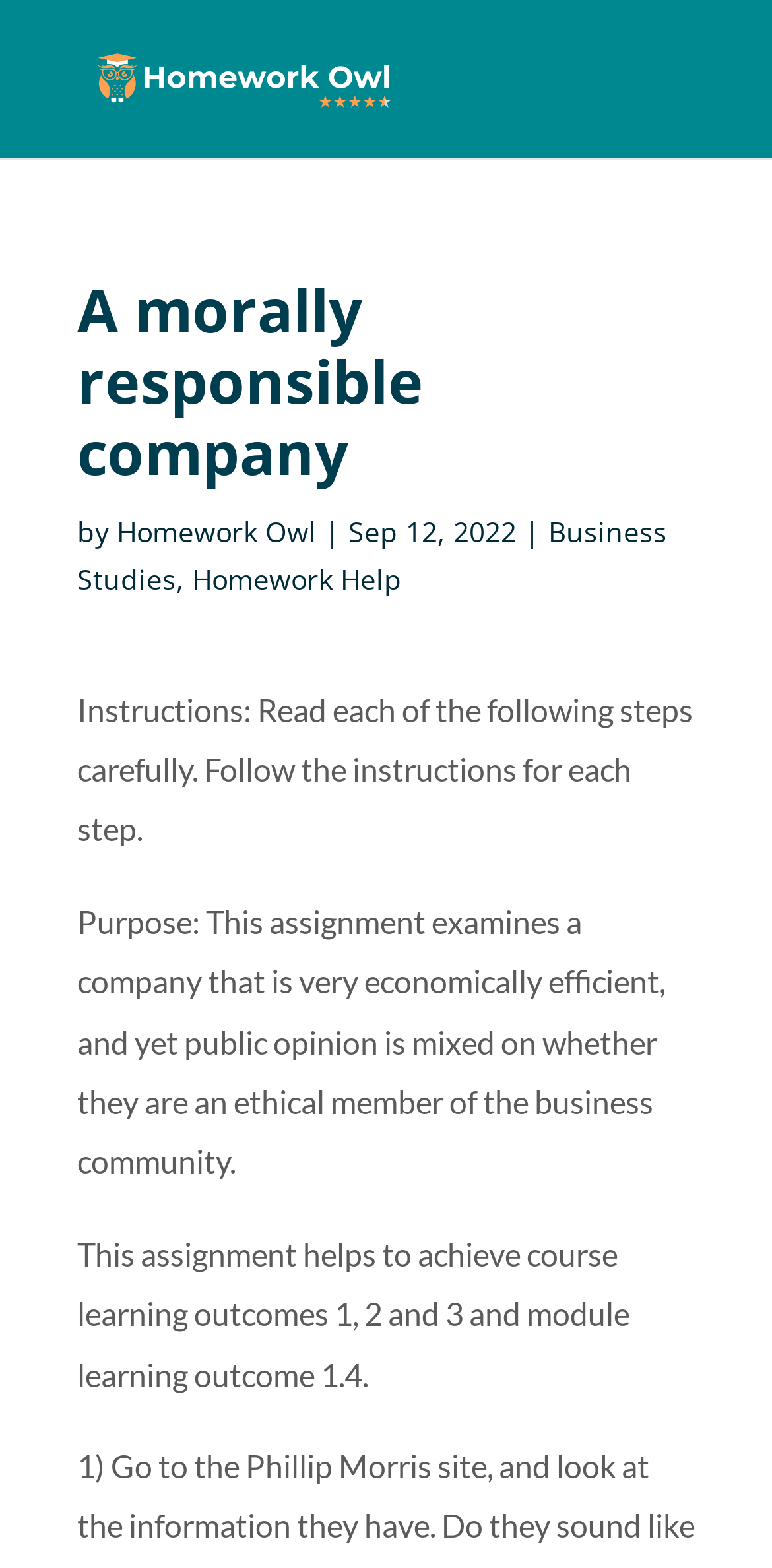Identify the bounding box of the HTML element described as: "alt="Homework Answers Online"".

[0.11, 0.036, 0.51, 0.06]